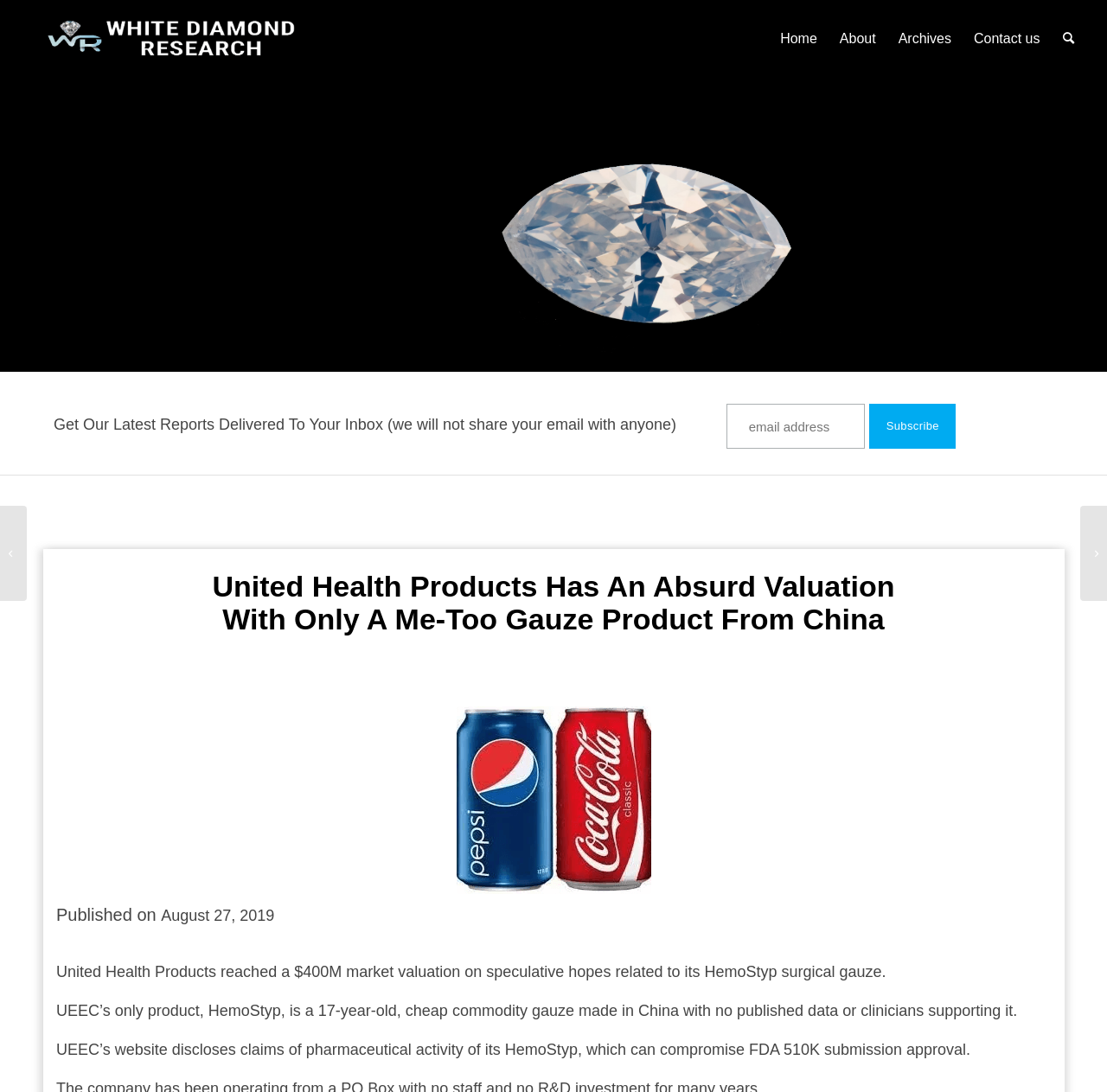Can you find and provide the title of the webpage?

United Health Products Has An Absurd Valuation With Only A Me-Too Gauze Product From China